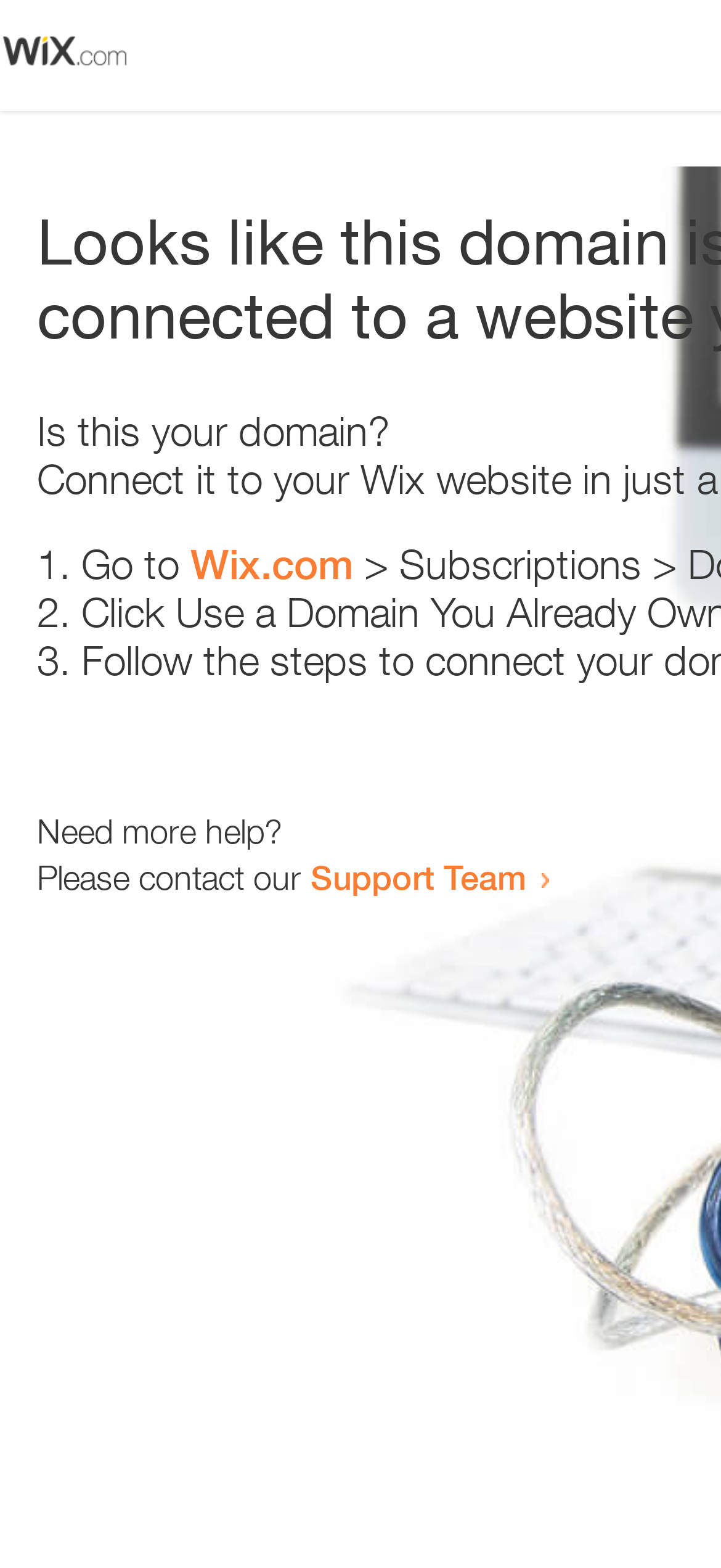Find the UI element described as: "Wix.com" and predict its bounding box coordinates. Ensure the coordinates are four float numbers between 0 and 1, [left, top, right, bottom].

[0.264, 0.344, 0.49, 0.375]